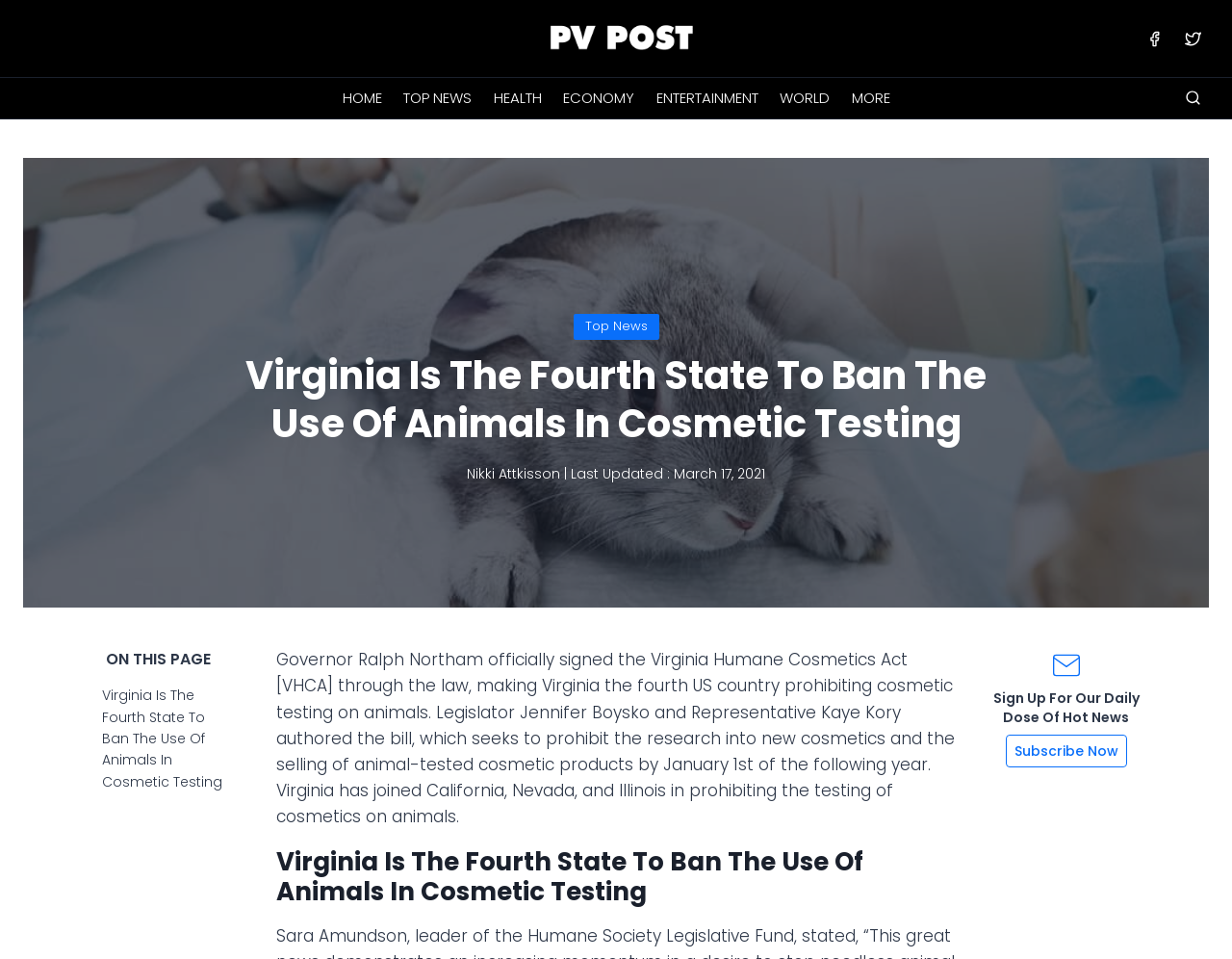Please identify the bounding box coordinates of where to click in order to follow the instruction: "Leave a comment".

None